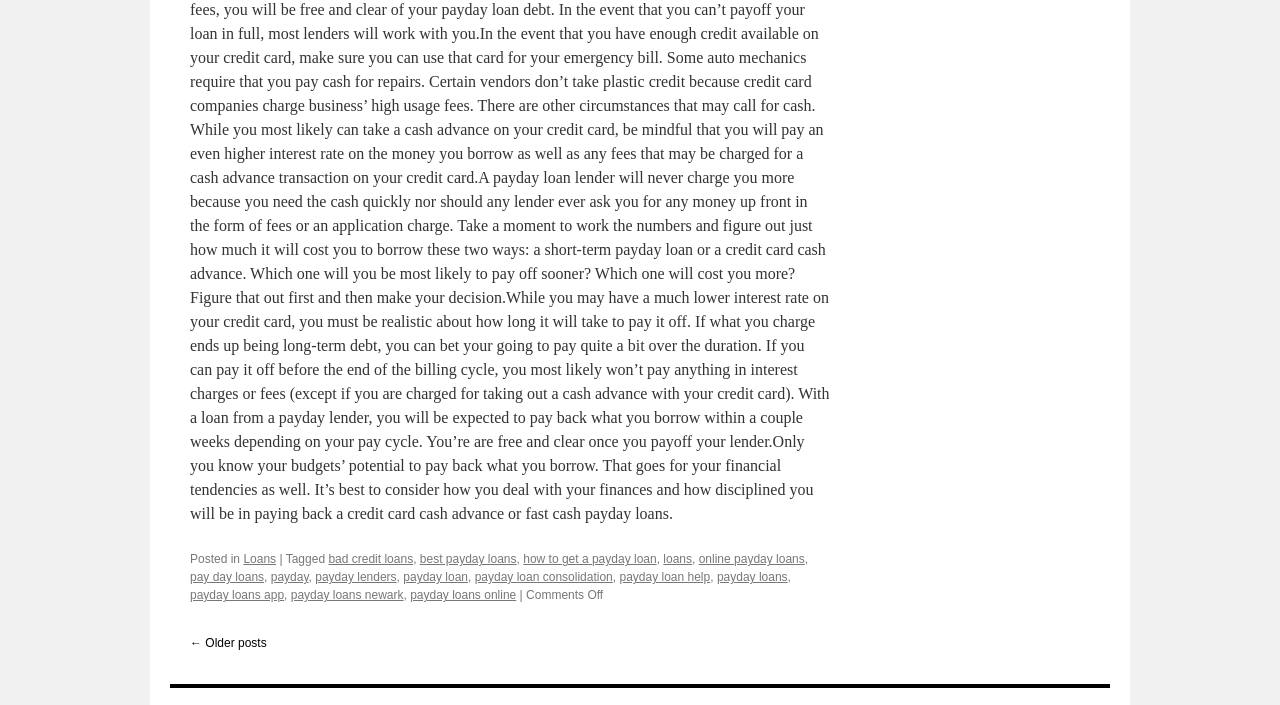Please identify the bounding box coordinates of the area I need to click to accomplish the following instruction: "Click on 'payday loan consolidation'".

[0.371, 0.809, 0.479, 0.829]